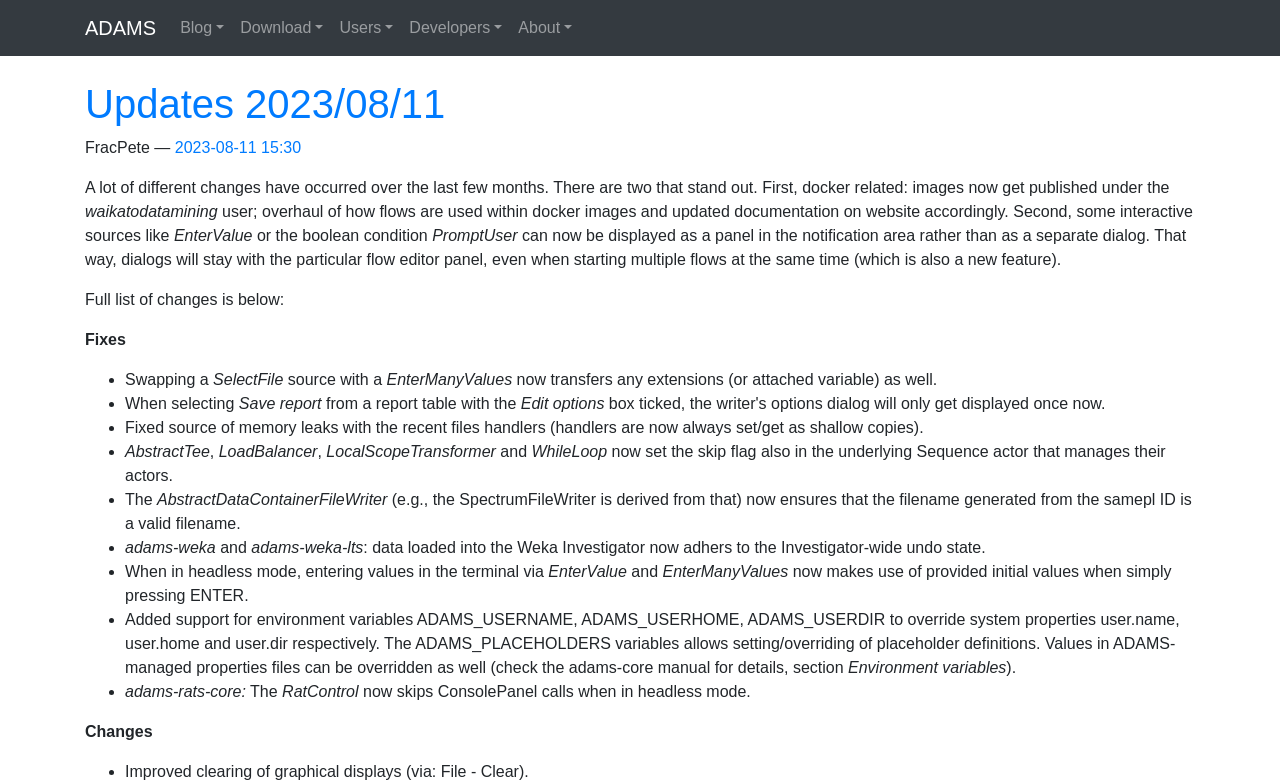How many links are in the top navigation menu?
Please provide a comprehensive answer based on the visual information in the image.

The top navigation menu contains several links, including 'Blog', 'Download', 'Users', 'Developers', and 'About'. By counting these links, we can see that there are 5 links in the top navigation menu.